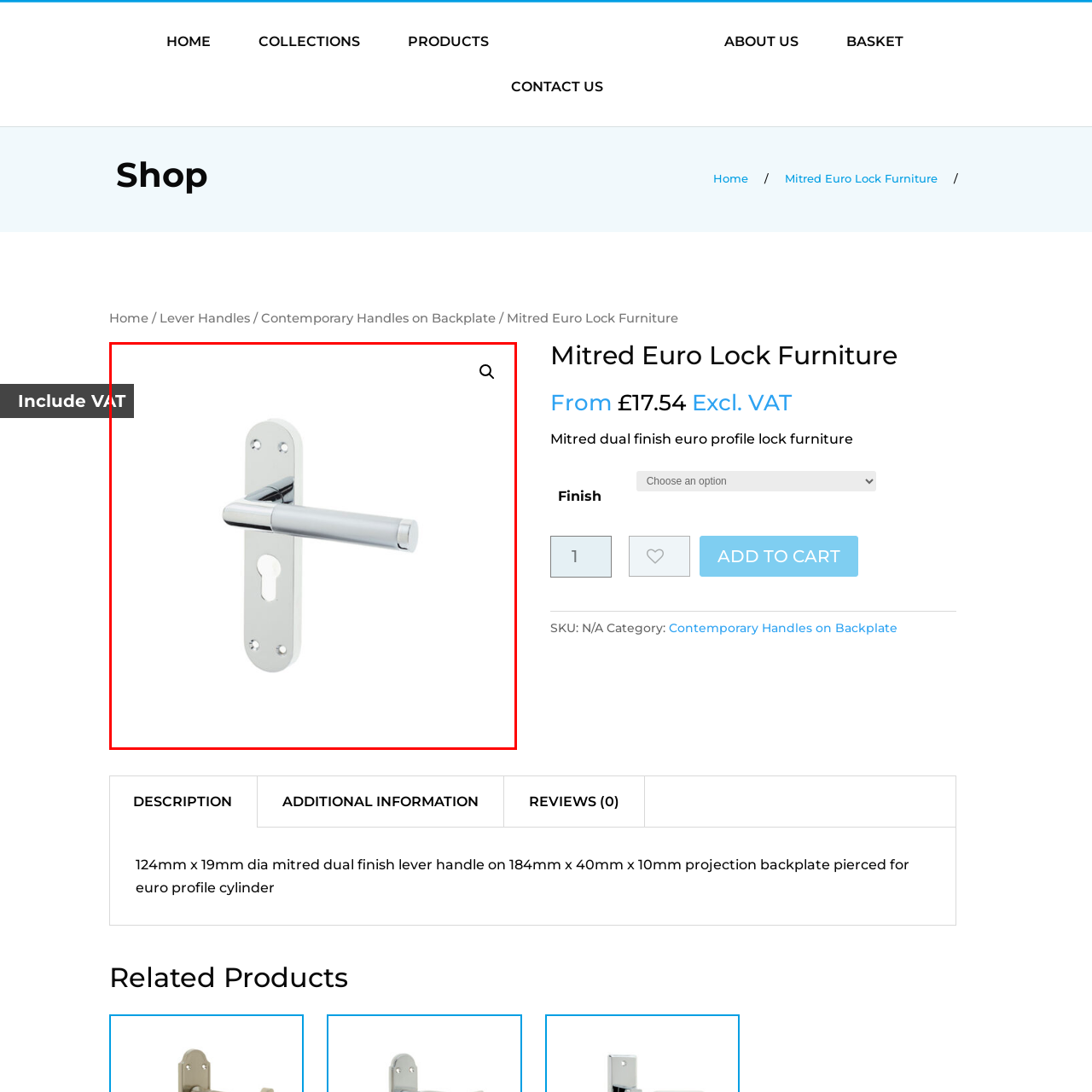Direct your attention to the image within the red boundary, What is the shape of the grip?
 Respond with a single word or phrase.

Long cylindrical